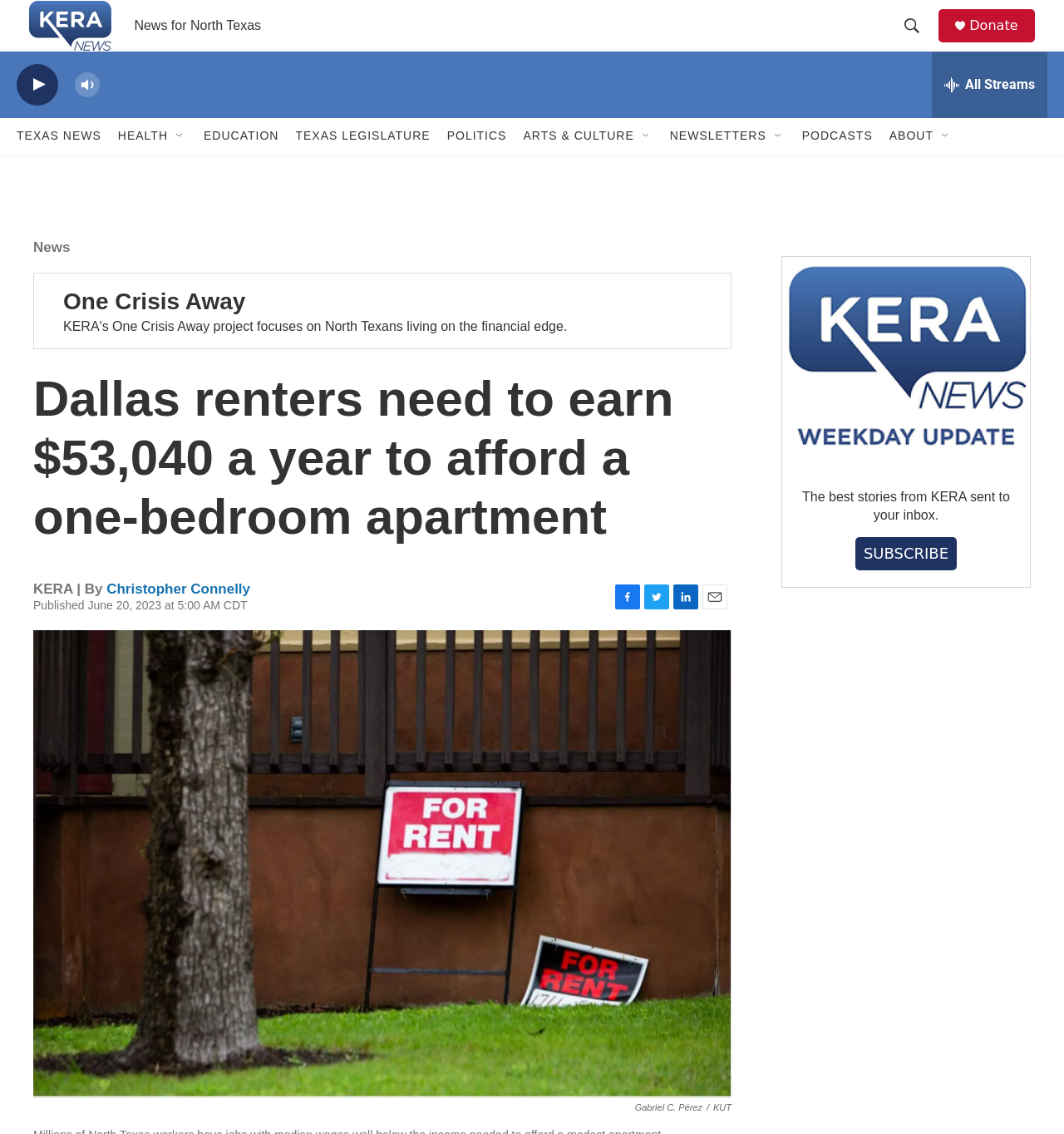Find the bounding box coordinates of the clickable element required to execute the following instruction: "Play the audio". Provide the coordinates as four float numbers between 0 and 1, i.e., [left, top, right, bottom].

[0.023, 0.098, 0.048, 0.115]